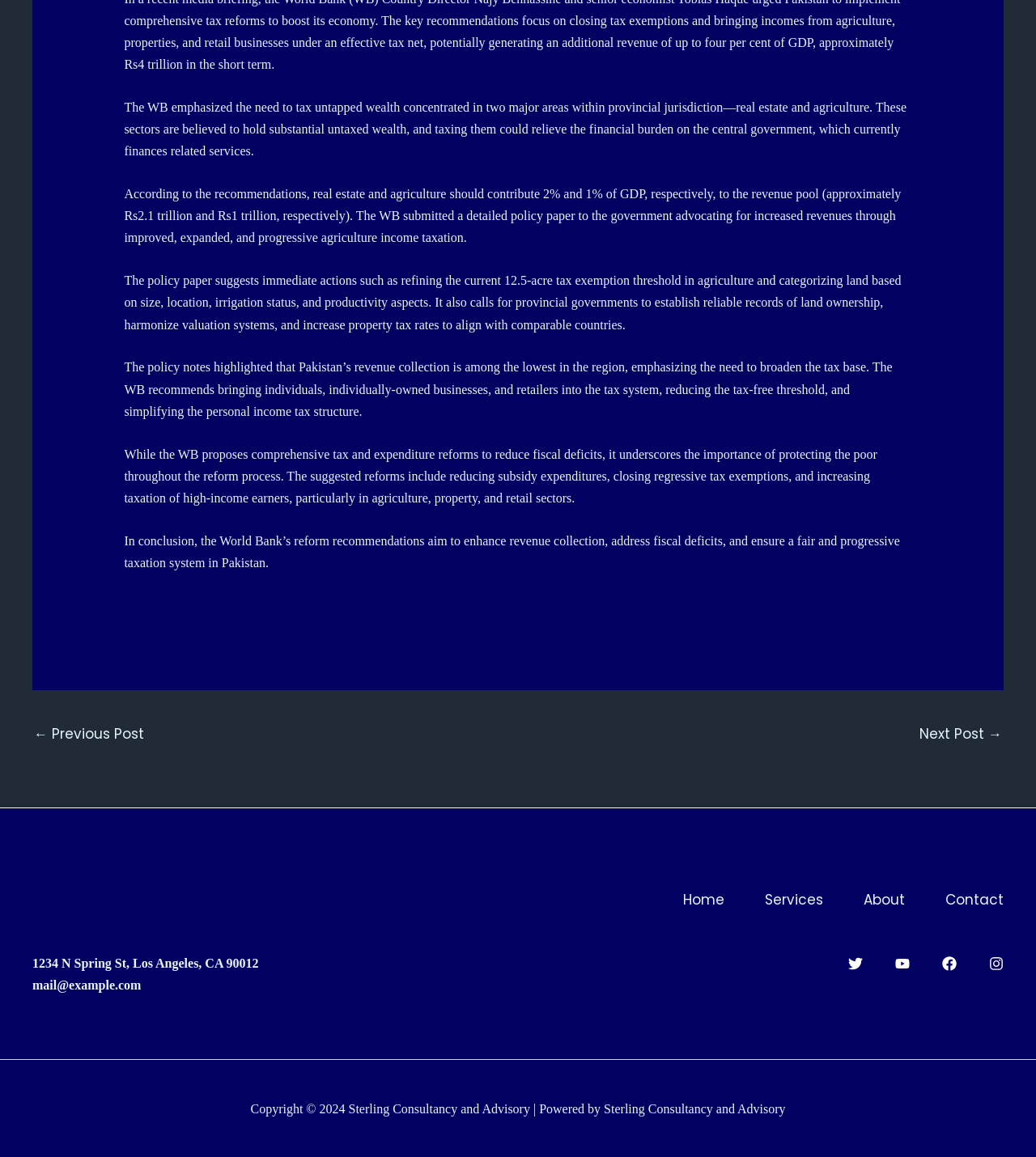Find the bounding box coordinates of the element you need to click on to perform this action: 'go to home page'. The coordinates should be represented by four float values between 0 and 1, in the format [left, top, right, bottom].

[0.62, 0.769, 0.699, 0.788]